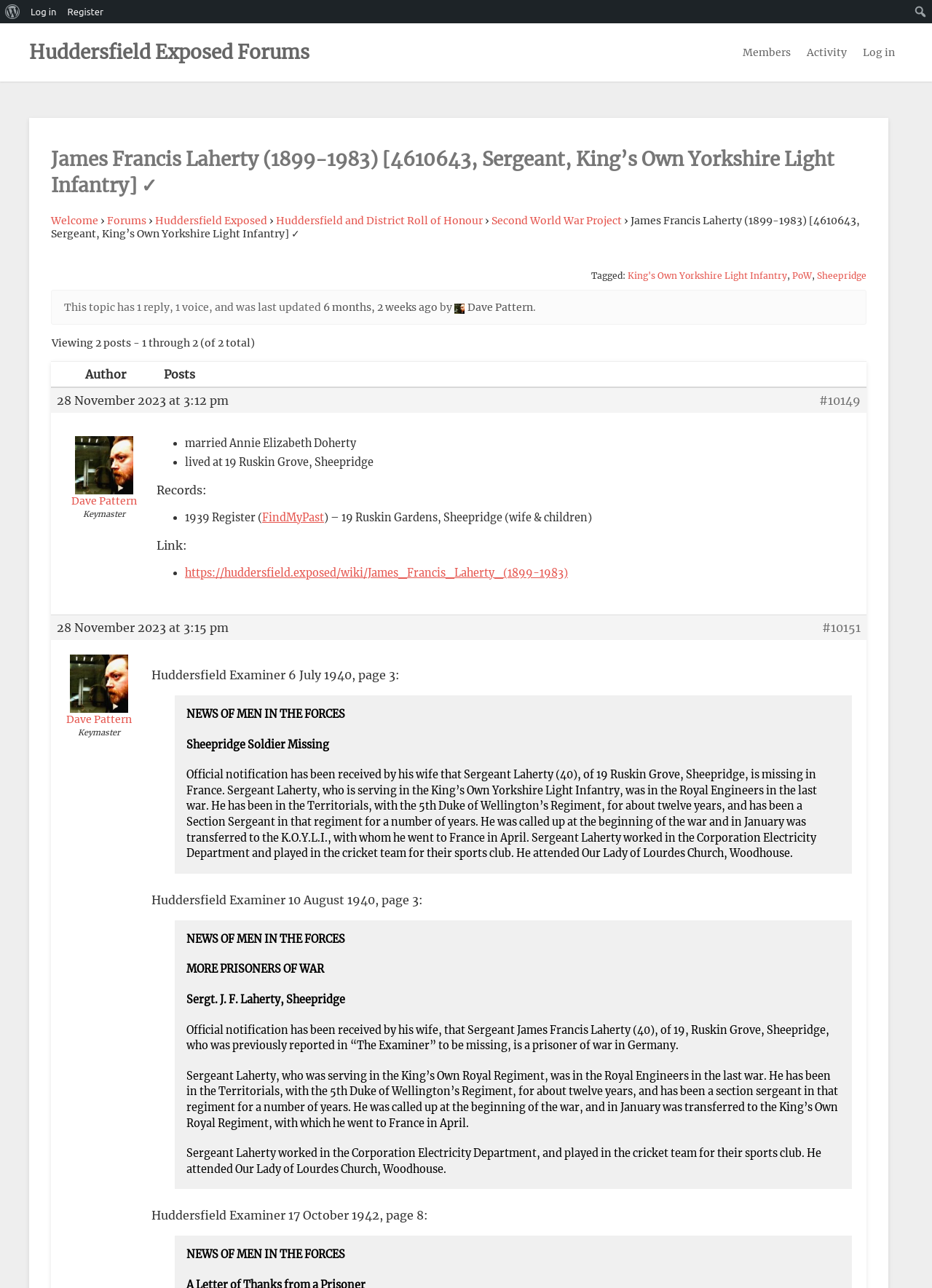Using the information in the image, give a detailed answer to the following question: What is the name of the regiment James Francis Laherty served in?

I found this information by looking at the text that mentions 'Sergeant Laherty, who was serving in the King’s Own Yorkshire Light Infantry...'.